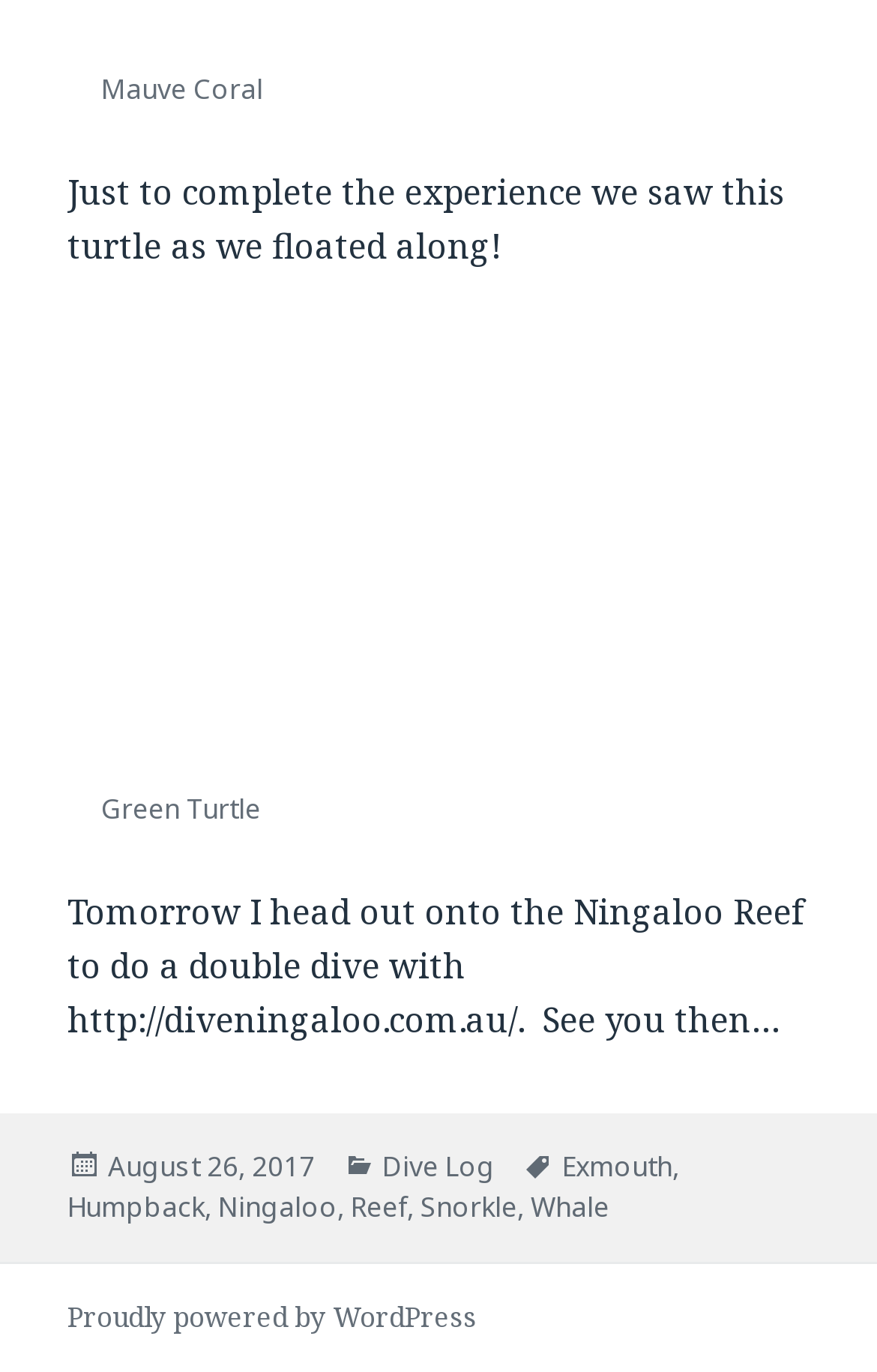Could you find the bounding box coordinates of the clickable area to complete this instruction: "Read the post dated August 26, 2017"?

[0.123, 0.836, 0.359, 0.865]